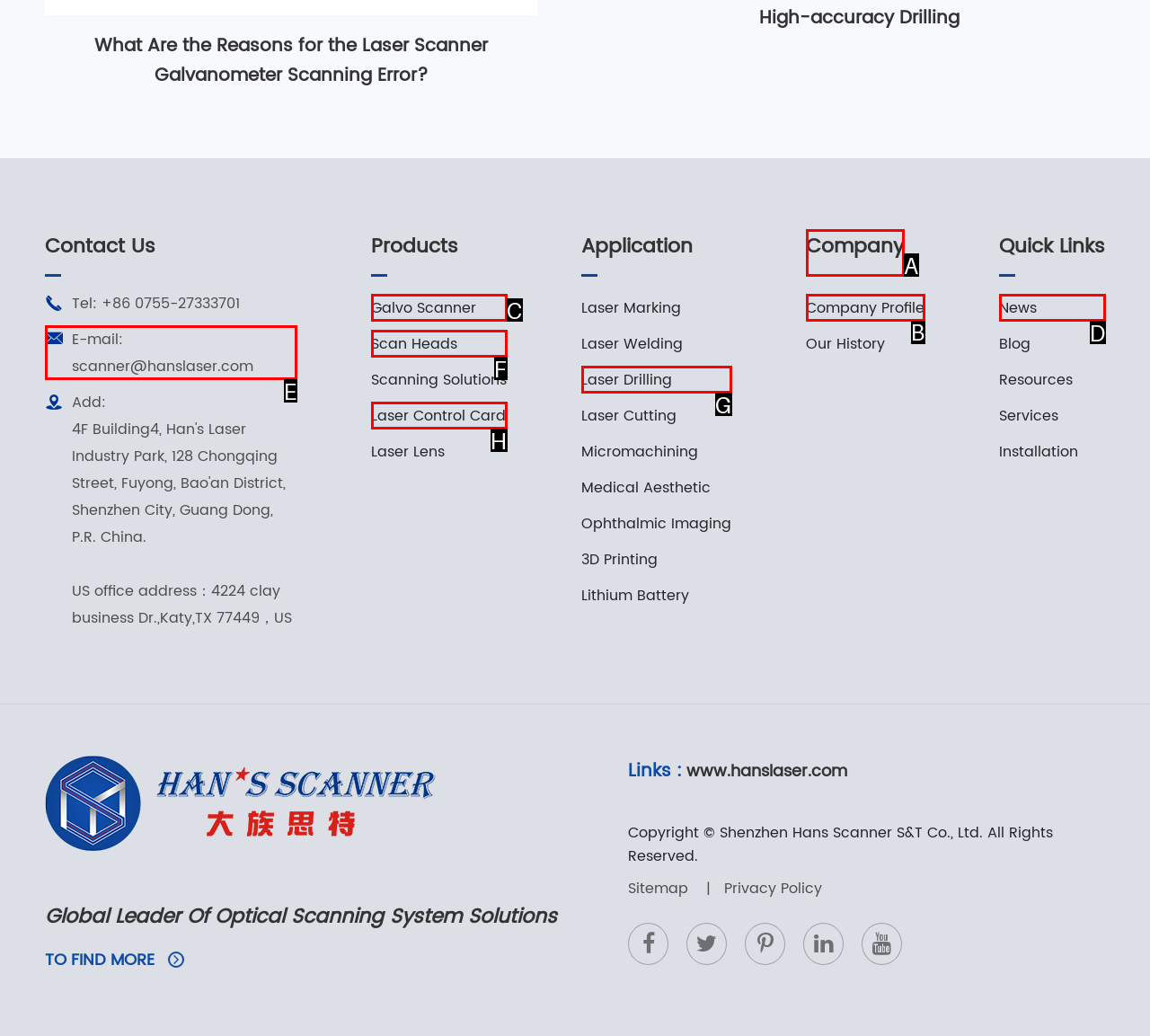For the instruction: View the company profile, which HTML element should be clicked?
Respond with the letter of the appropriate option from the choices given.

B